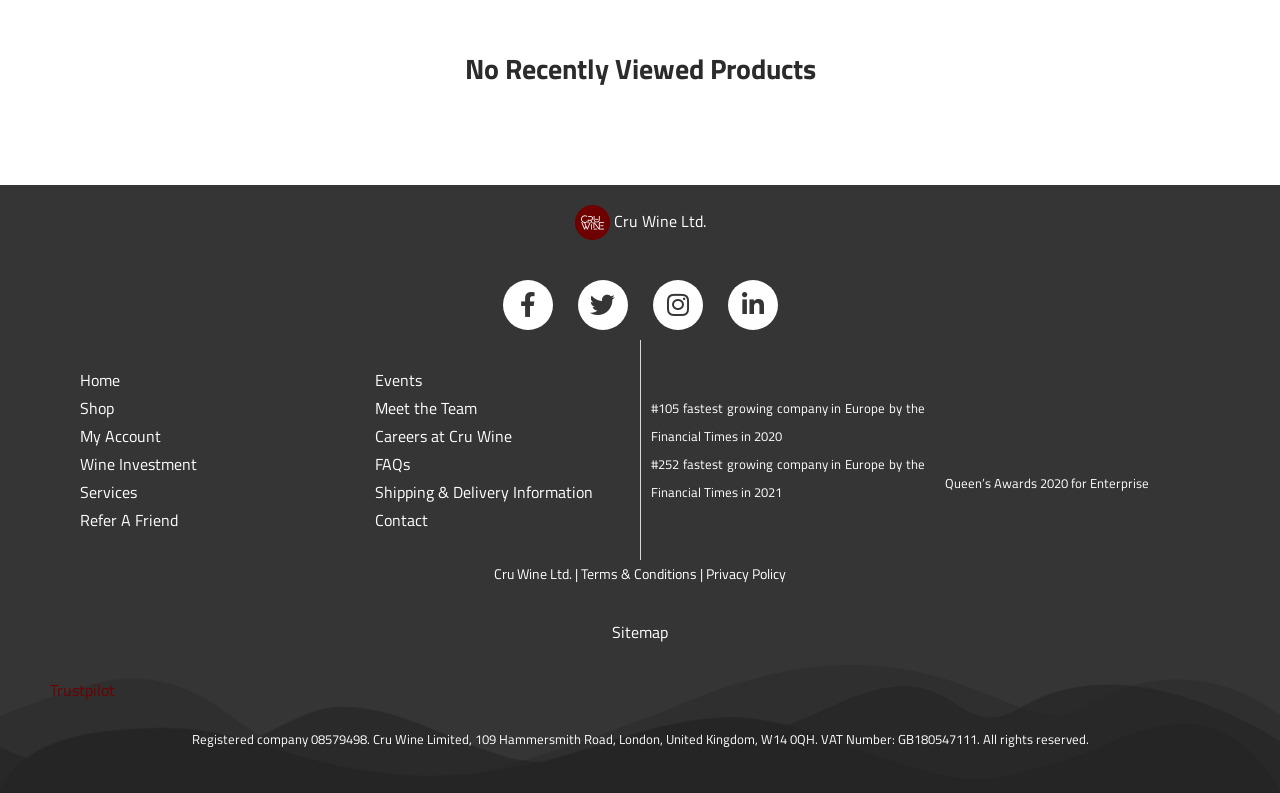From the element description: "Contact", extract the bounding box coordinates of the UI element. The coordinates should be expressed as four float numbers between 0 and 1, in the order [left, top, right, bottom].

[0.293, 0.64, 0.334, 0.67]